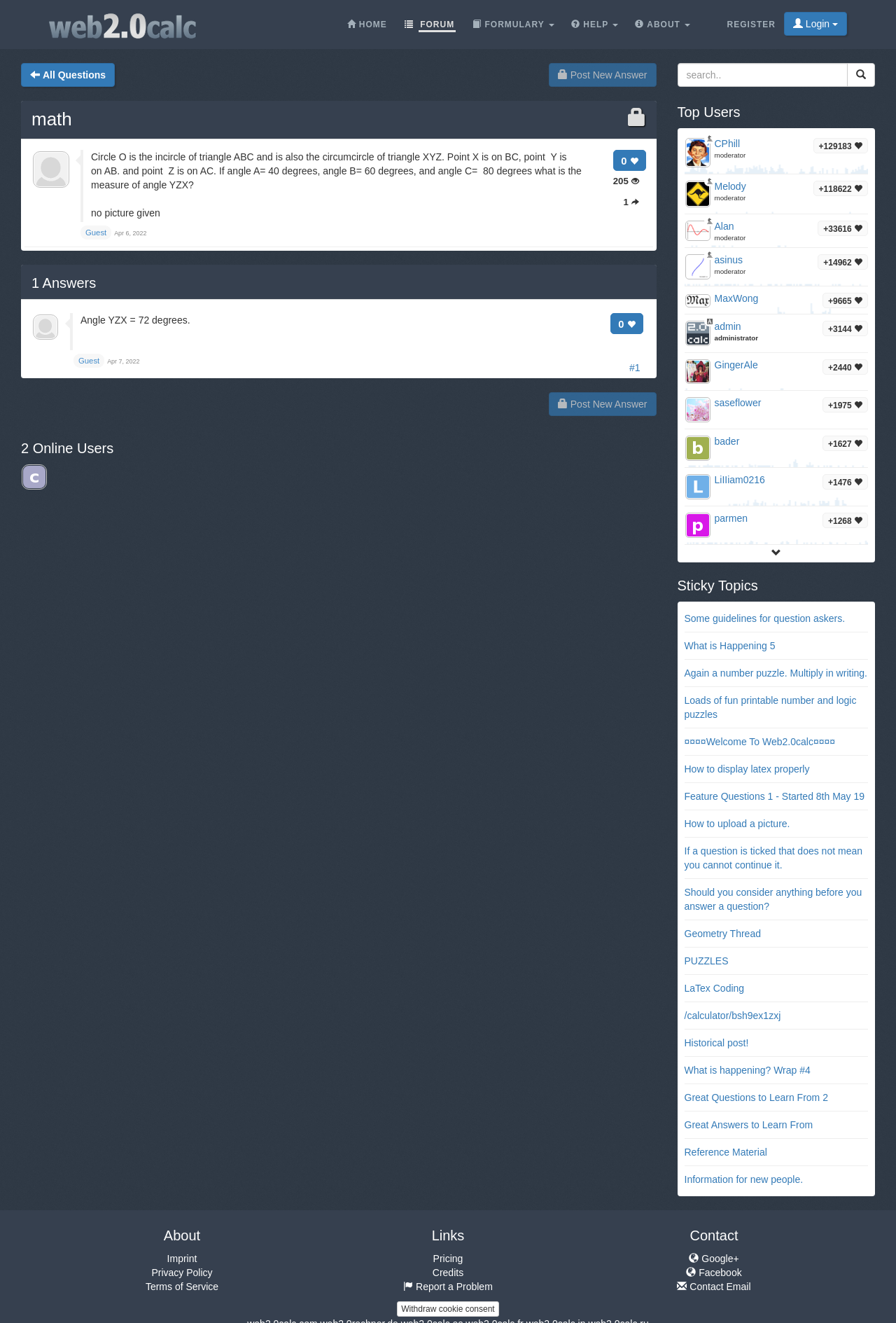How many online users are there?
Please answer the question as detailed as possible.

The heading '2 Online Users' is located at the bottom left corner of the webpage with a bounding box coordinate of [0.023, 0.332, 0.732, 0.346]. This indicates that there are 2 online users.